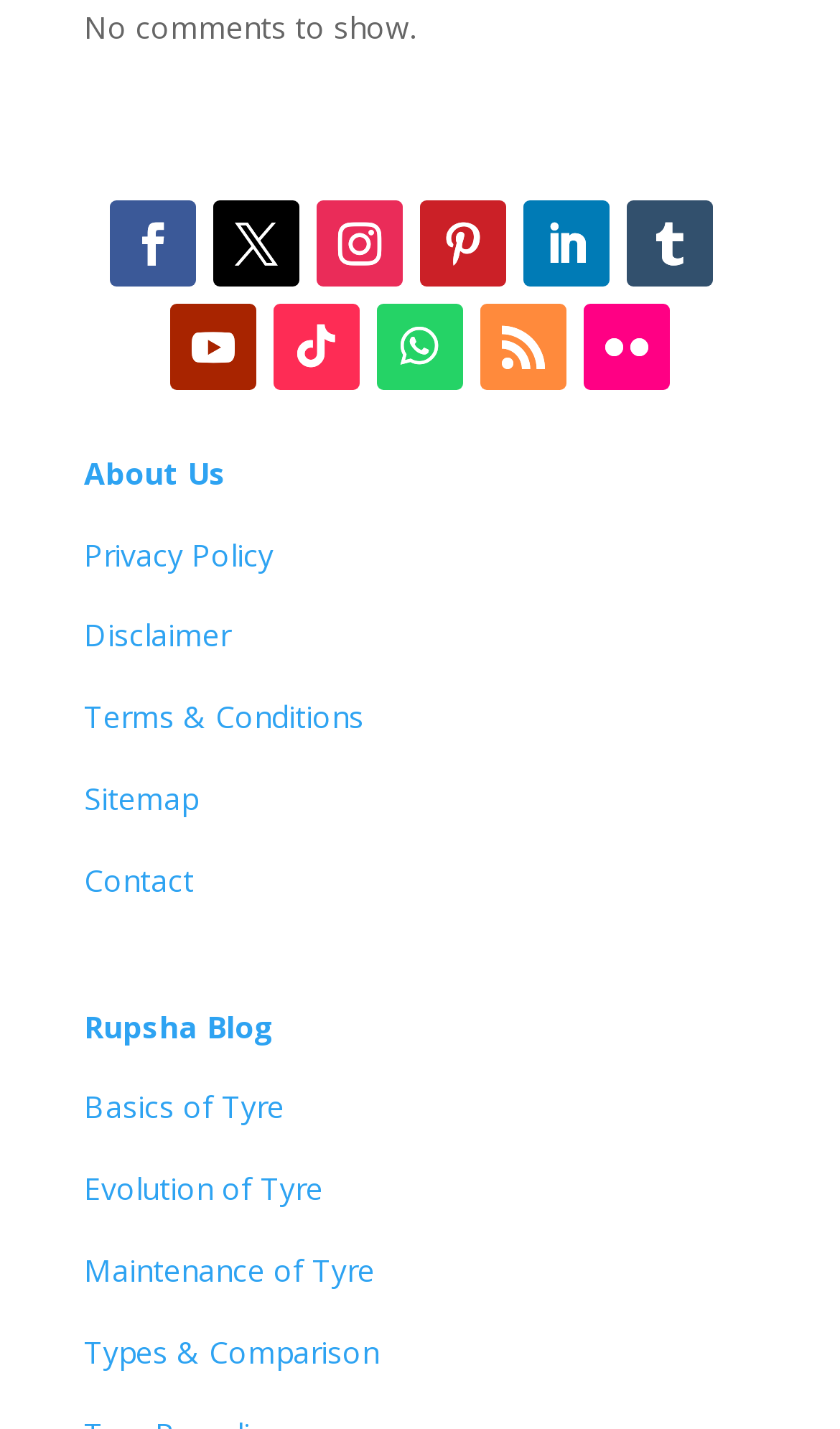Kindly determine the bounding box coordinates for the area that needs to be clicked to execute this instruction: "read the Basics of Tyre".

[0.1, 0.761, 0.338, 0.789]